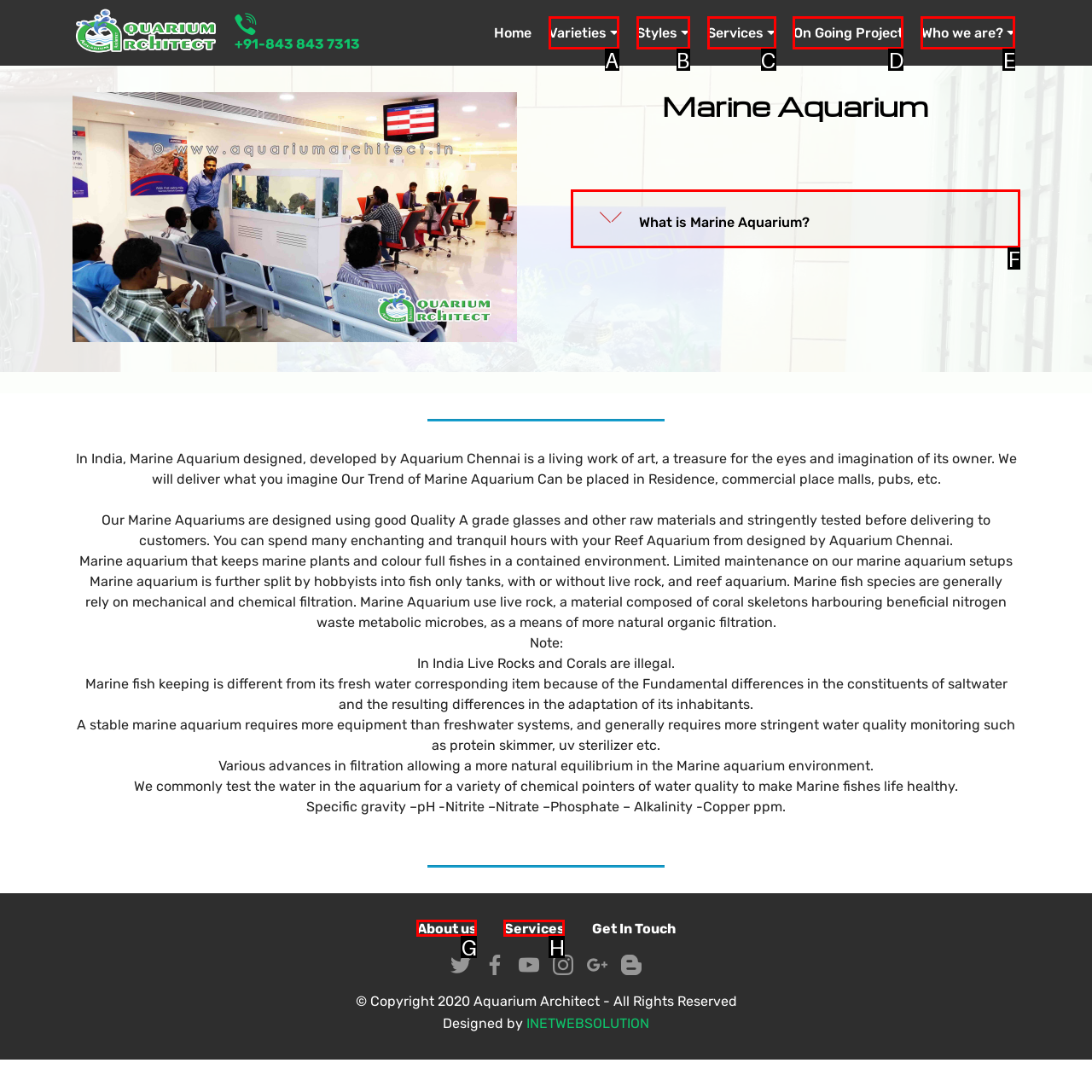Determine the letter of the UI element I should click on to complete the task: Click on the 'What is Marine Aquarium?' tab from the provided choices in the screenshot.

F